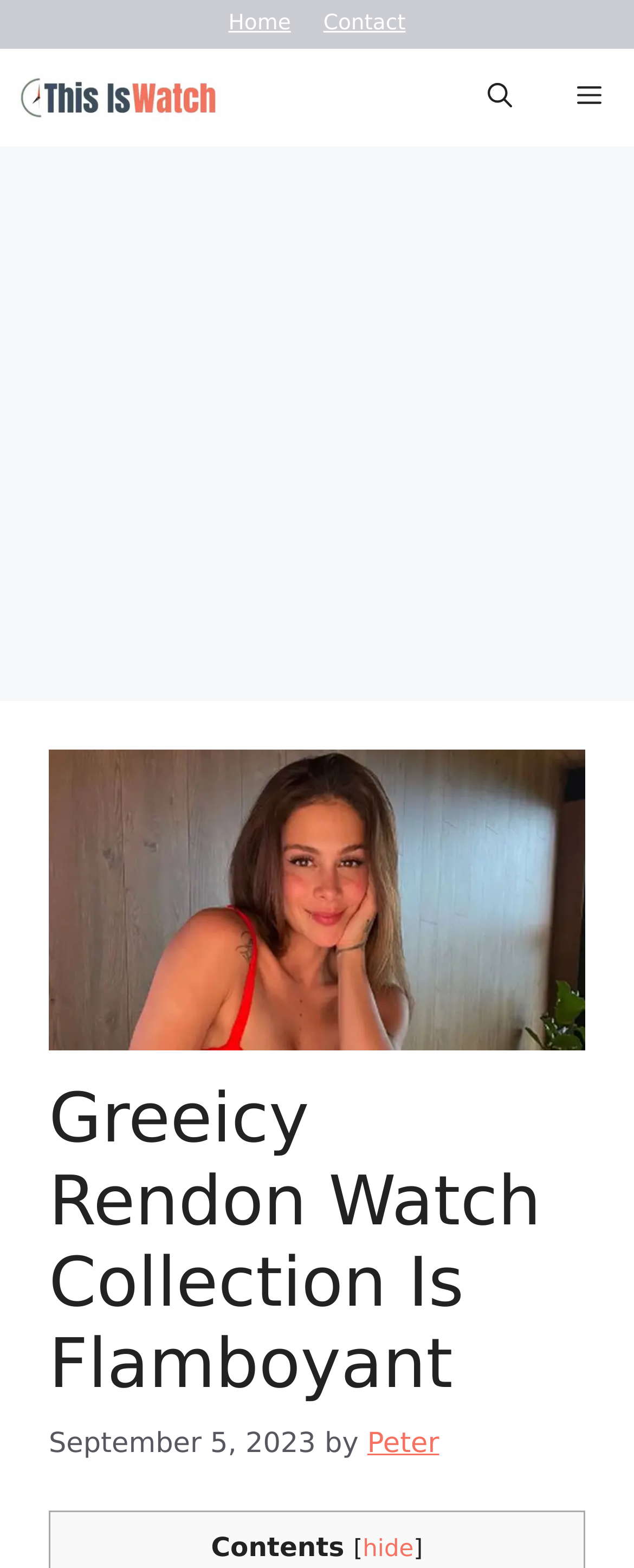Please identify the coordinates of the bounding box that should be clicked to fulfill this instruction: "go to home page".

[0.36, 0.007, 0.459, 0.023]